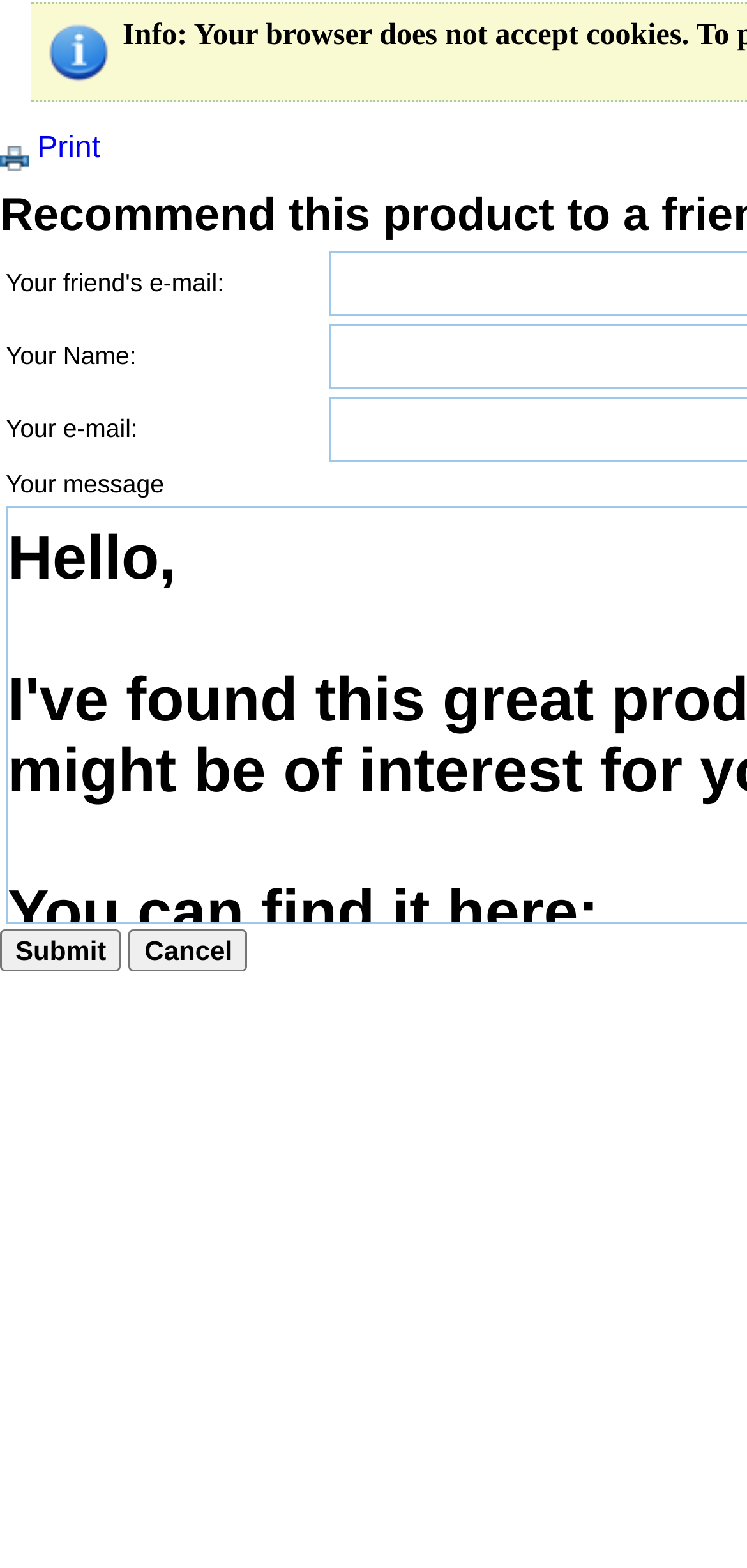Mark the bounding box of the element that matches the following description: "parent_node: Your friend's e-mail: value="Cancel"".

[0.173, 0.592, 0.332, 0.619]